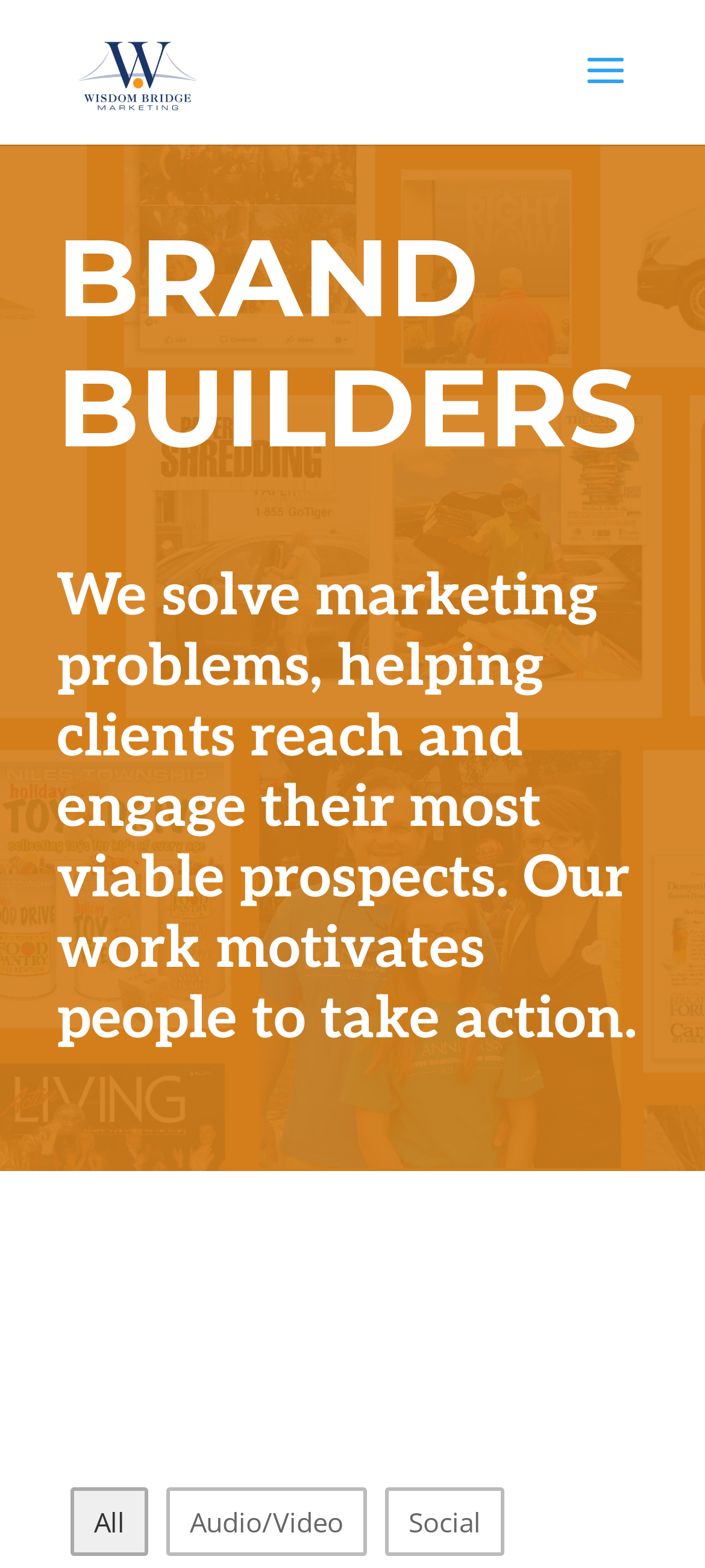What is the focus of Wisdom Bridge's marketing solutions?
From the screenshot, supply a one-word or short-phrase answer.

Viable prospects